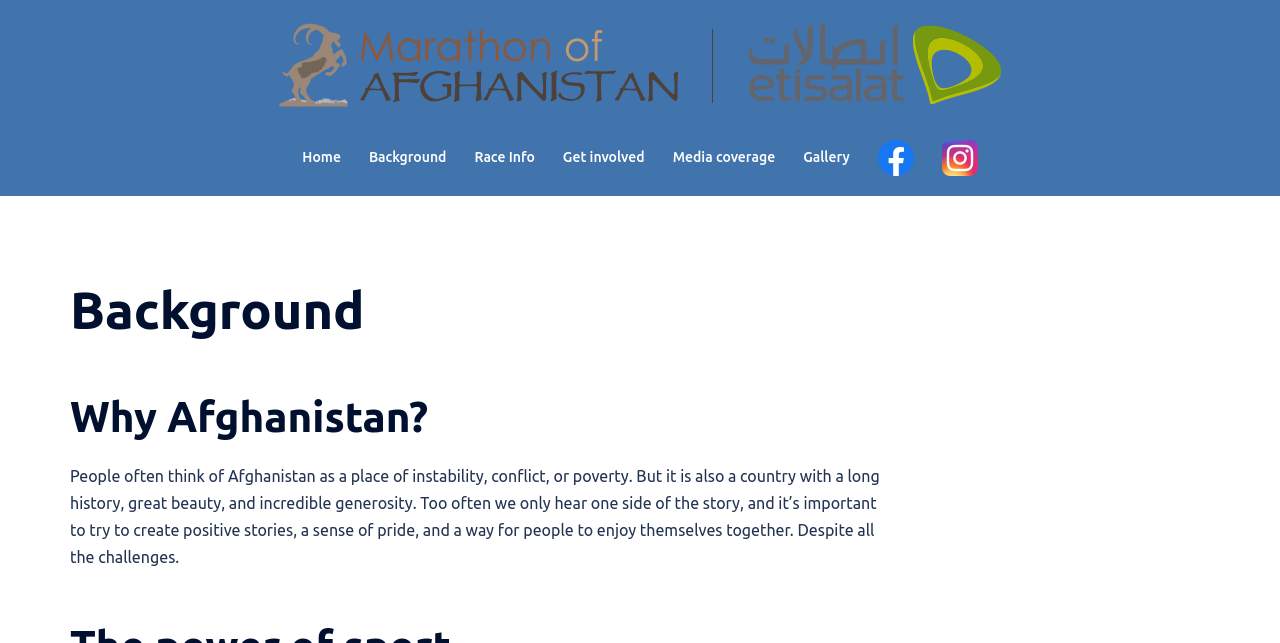Using the elements shown in the image, answer the question comprehensively: What is the topic of the second heading?

The topic of the second heading is 'Why Afghanistan?', as indicated by the heading element with the text 'Why Afghanistan?'